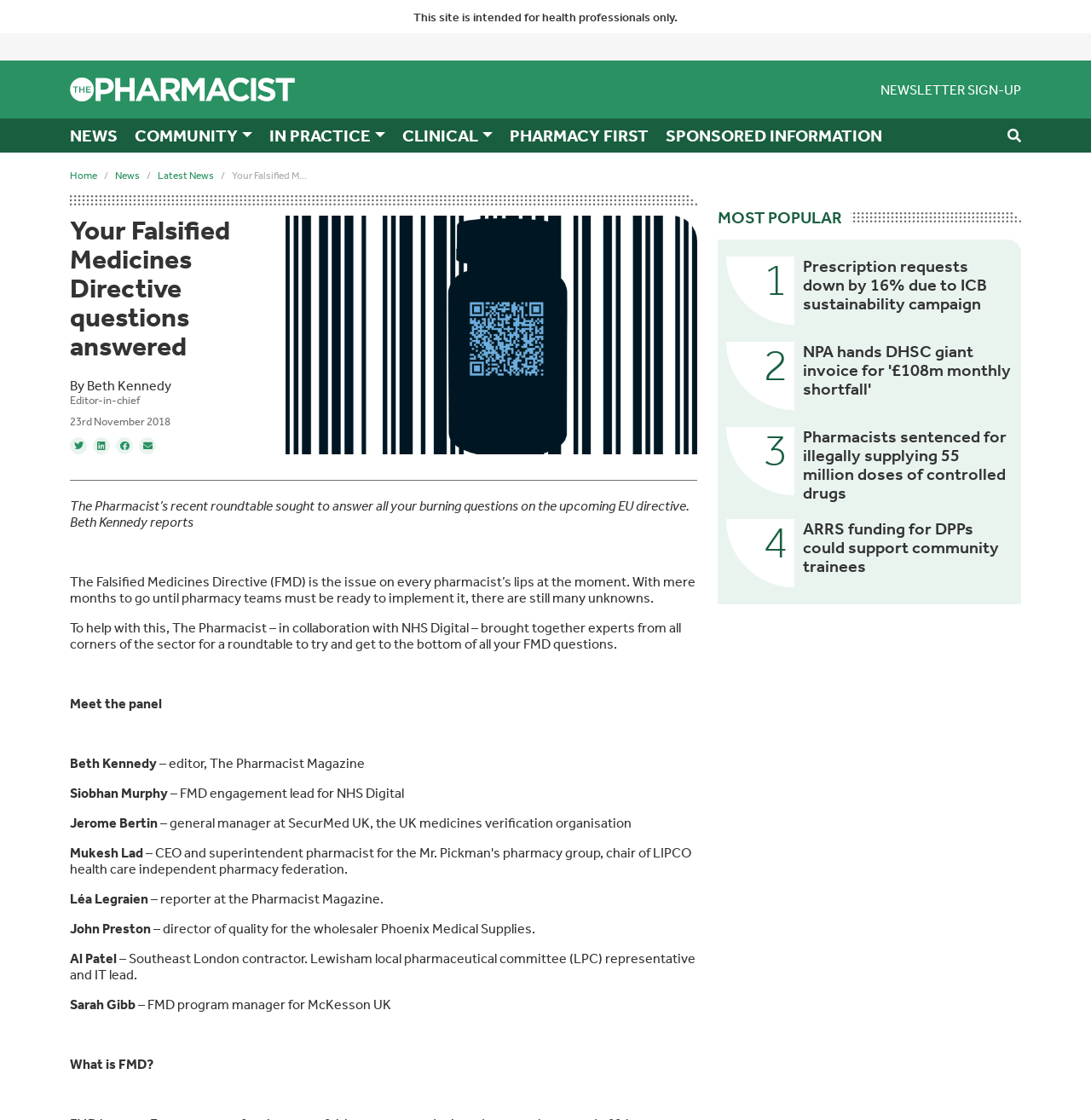Find the bounding box coordinates of the clickable region needed to perform the following instruction: "Click the 'AGREE' button". The coordinates should be provided as four float numbers between 0 and 1, i.e., [left, top, right, bottom].

[0.599, 0.622, 0.766, 0.652]